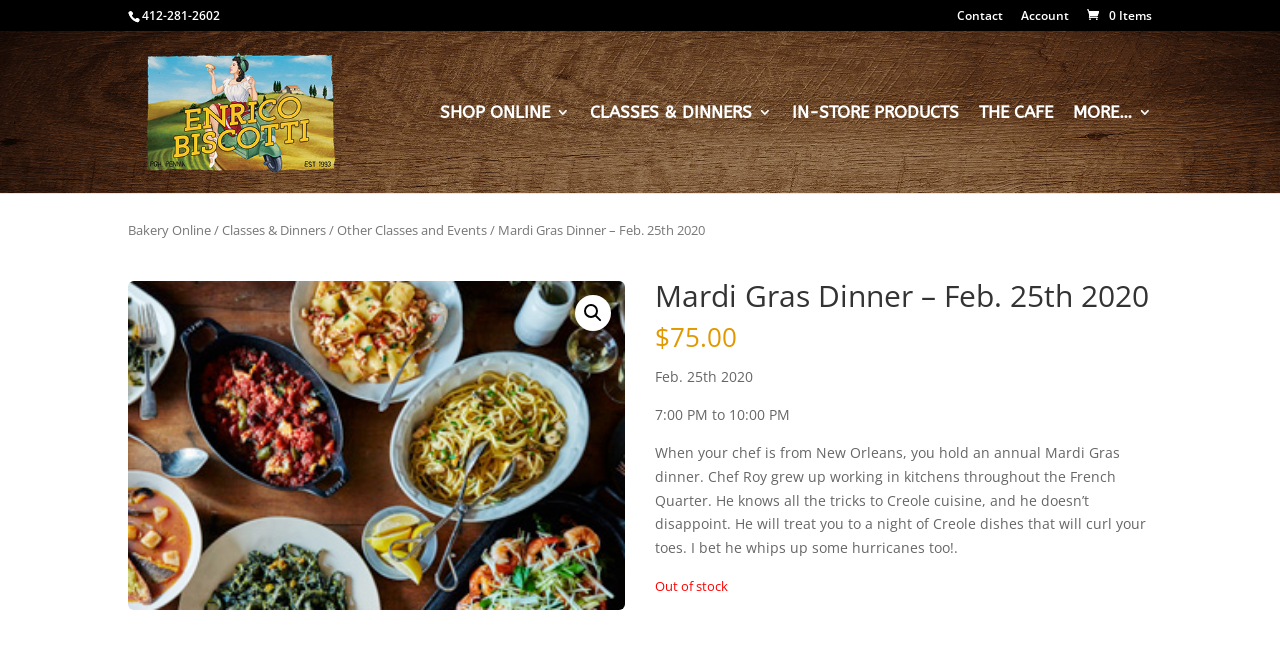Is the Mardi Gras dinner still available?
From the details in the image, answer the question comprehensively.

The availability of the Mardi Gras dinner can be found in the text 'Out of stock' which indicates that the dinner is no longer available.